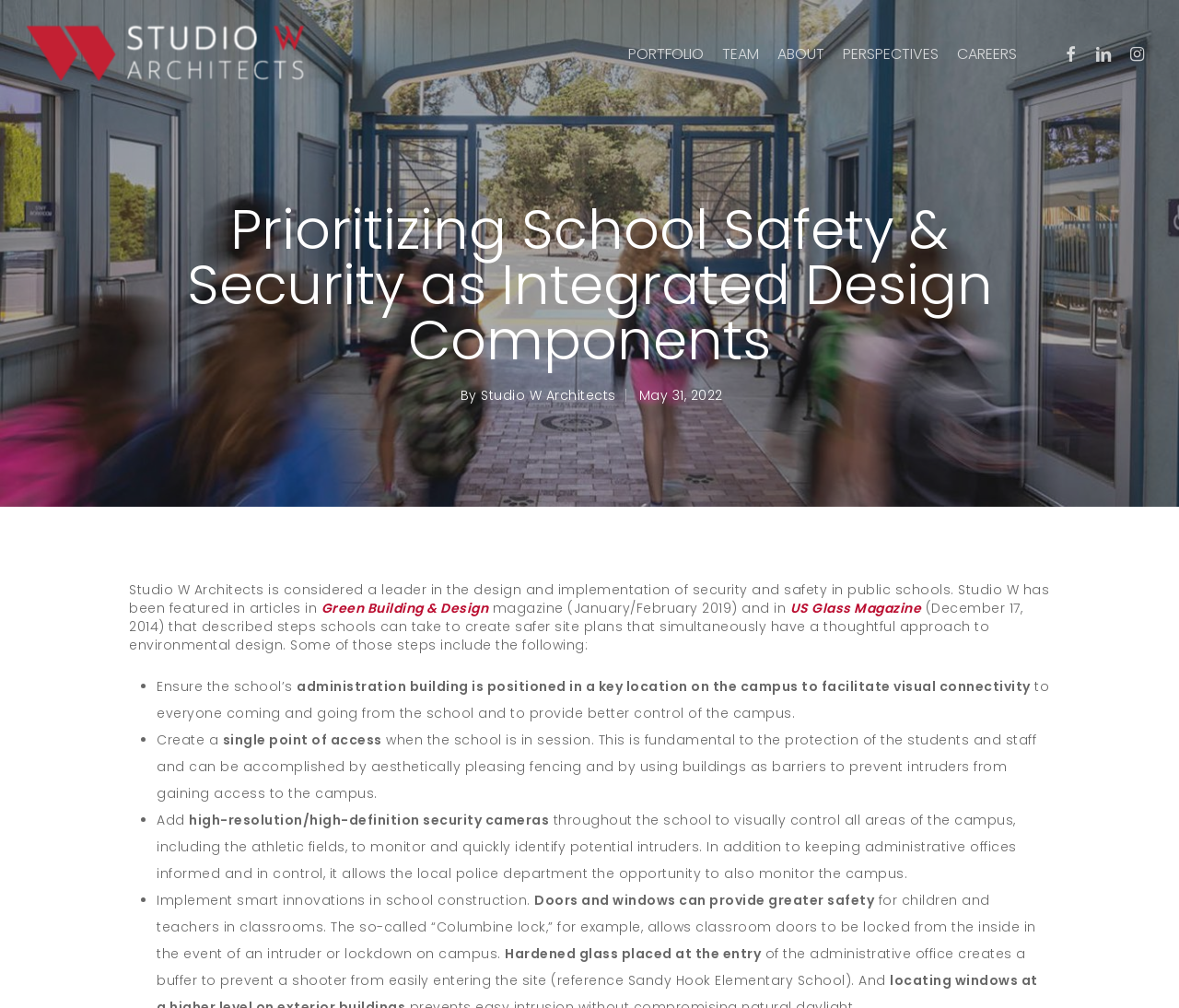From the details in the image, provide a thorough response to the question: What is the date mentioned in the article?

The date 'May 31, 2022' is mentioned in the article as the publication date of the article, which can be found in the text as 'By Studio W Architects May 31, 2022'.